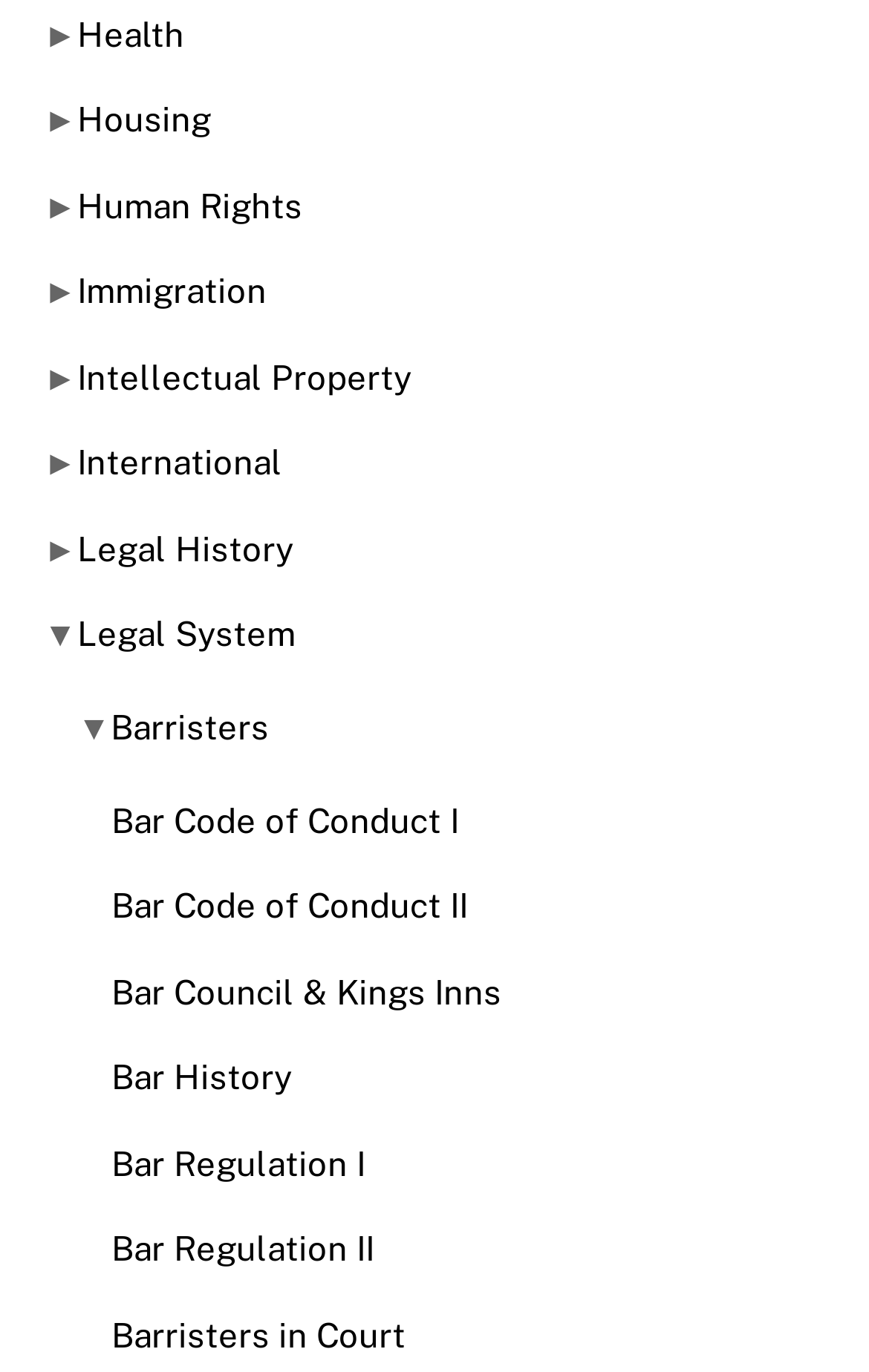What is the first link under 'Immigration'?
Based on the image, provide a one-word or brief-phrase response.

None